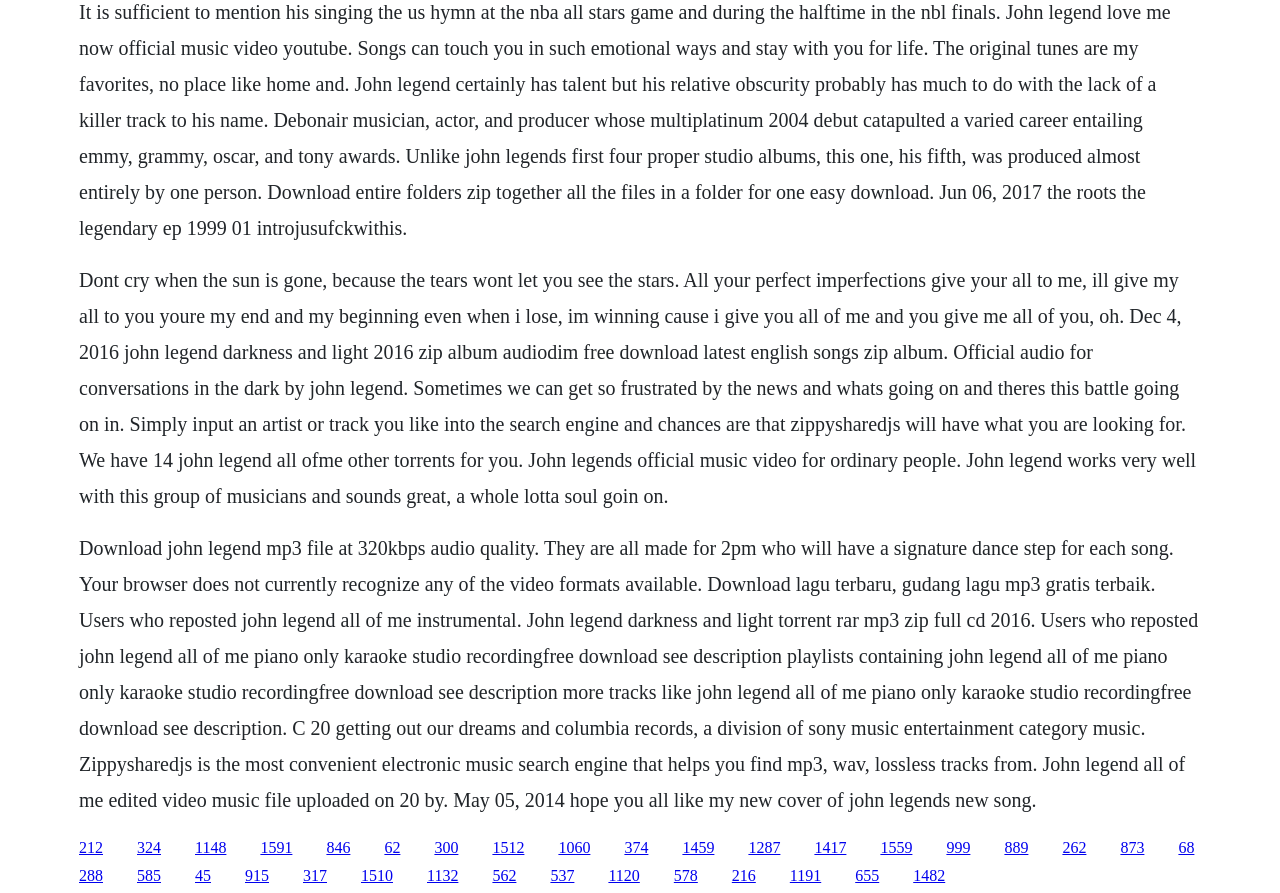What is the name of the album mentioned?
Provide a well-explained and detailed answer to the question.

The webpage mentions 'John legend darkness and light 2016 zip album', indicating that the album mentioned is 'Darkness and Light'.